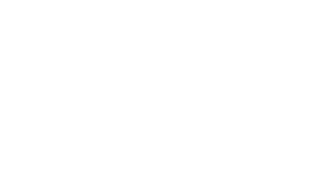Explain the details of the image comprehensively.

The image showcases the logo for "Build Your Empire University," which is characterized by a design featuring bold typography and symbols associated with growth and success in entrepreneurship. It likely serves as a representation of the university's mission to empower individuals through education, particularly in the realms of business and personal development. Positioned within the context of a review or critique, this logo emphasizes the platform's focus on providing valuable insights into whether the university is a worthwhile investment for aspiring entrepreneurs. This visual element complements articles discussing the viability and legitimacy of various educational programs, aiming to inform readers on their potential decisions.